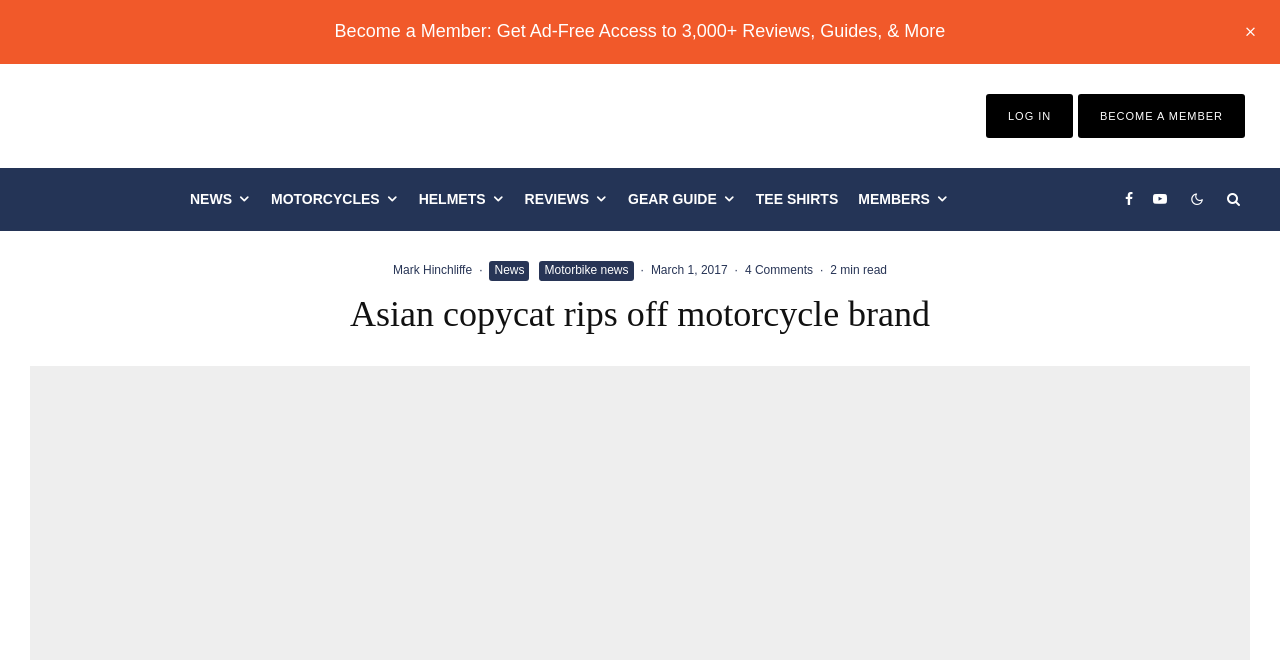What is the estimated reading time of the article?
Using the image, elaborate on the answer with as much detail as possible.

The answer can be found by looking at the StaticText element '2 min read' on the webpage, which indicates the estimated reading time of the article.